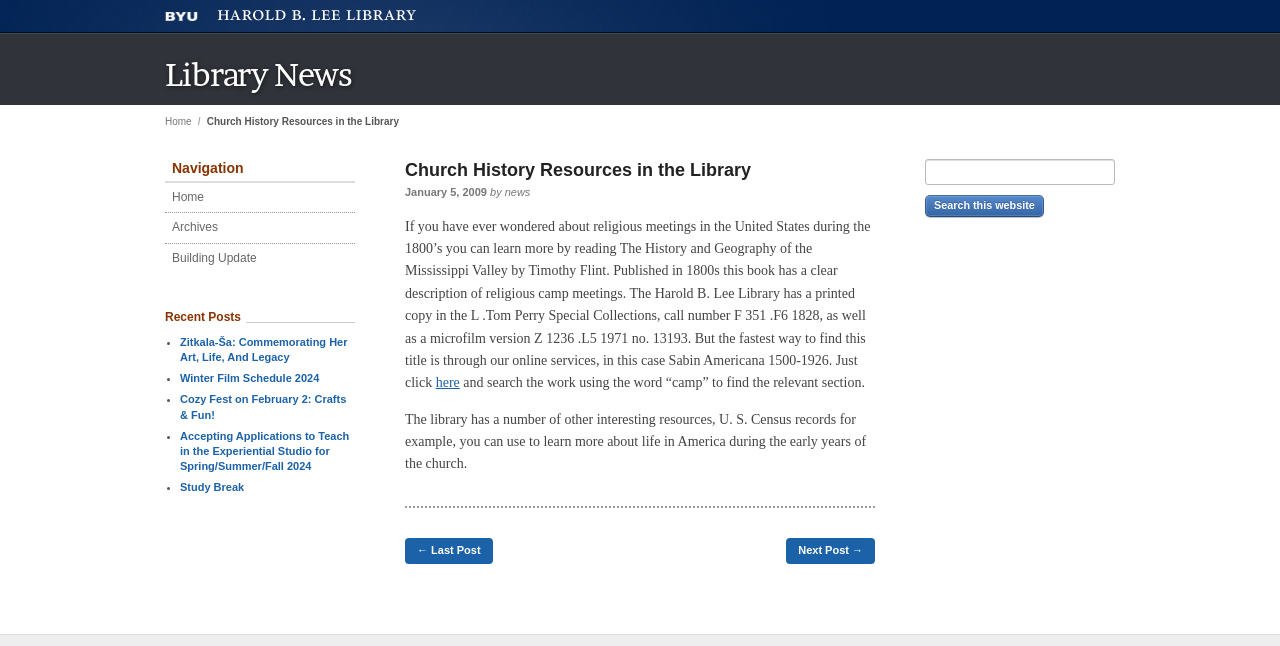Please identify the bounding box coordinates of the clickable region that I should interact with to perform the following instruction: "Read the 'Church History Resources in the Library' article". The coordinates should be expressed as four float numbers between 0 and 1, i.e., [left, top, right, bottom].

[0.316, 0.246, 0.684, 0.786]